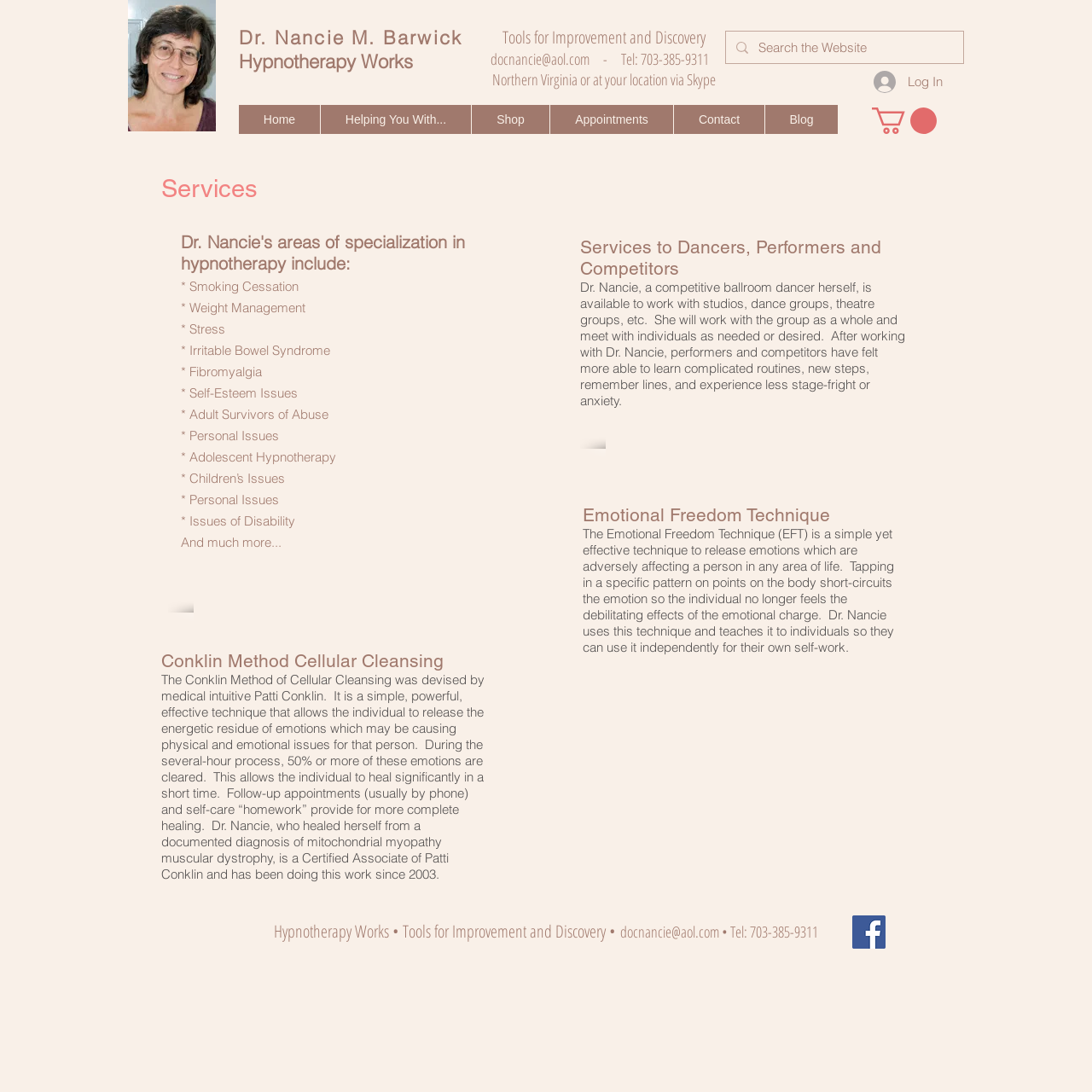Please provide the bounding box coordinates for the element that needs to be clicked to perform the instruction: "Visit the Facebook page". The coordinates must consist of four float numbers between 0 and 1, formatted as [left, top, right, bottom].

[0.78, 0.838, 0.811, 0.869]